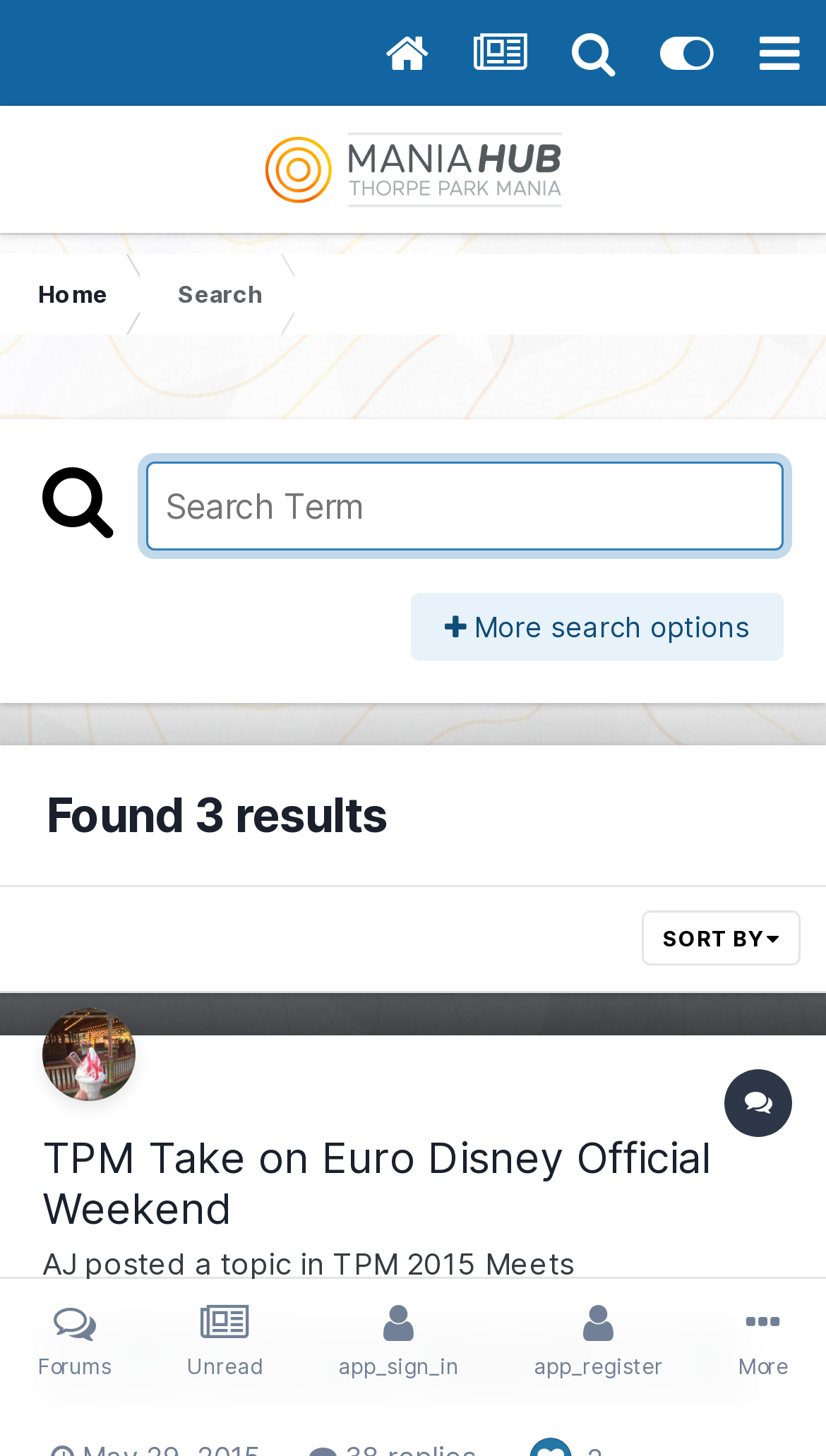Identify the bounding box coordinates of the area that should be clicked in order to complete the given instruction: "Search for a term". The bounding box coordinates should be four float numbers between 0 and 1, i.e., [left, top, right, bottom].

[0.177, 0.317, 0.949, 0.378]